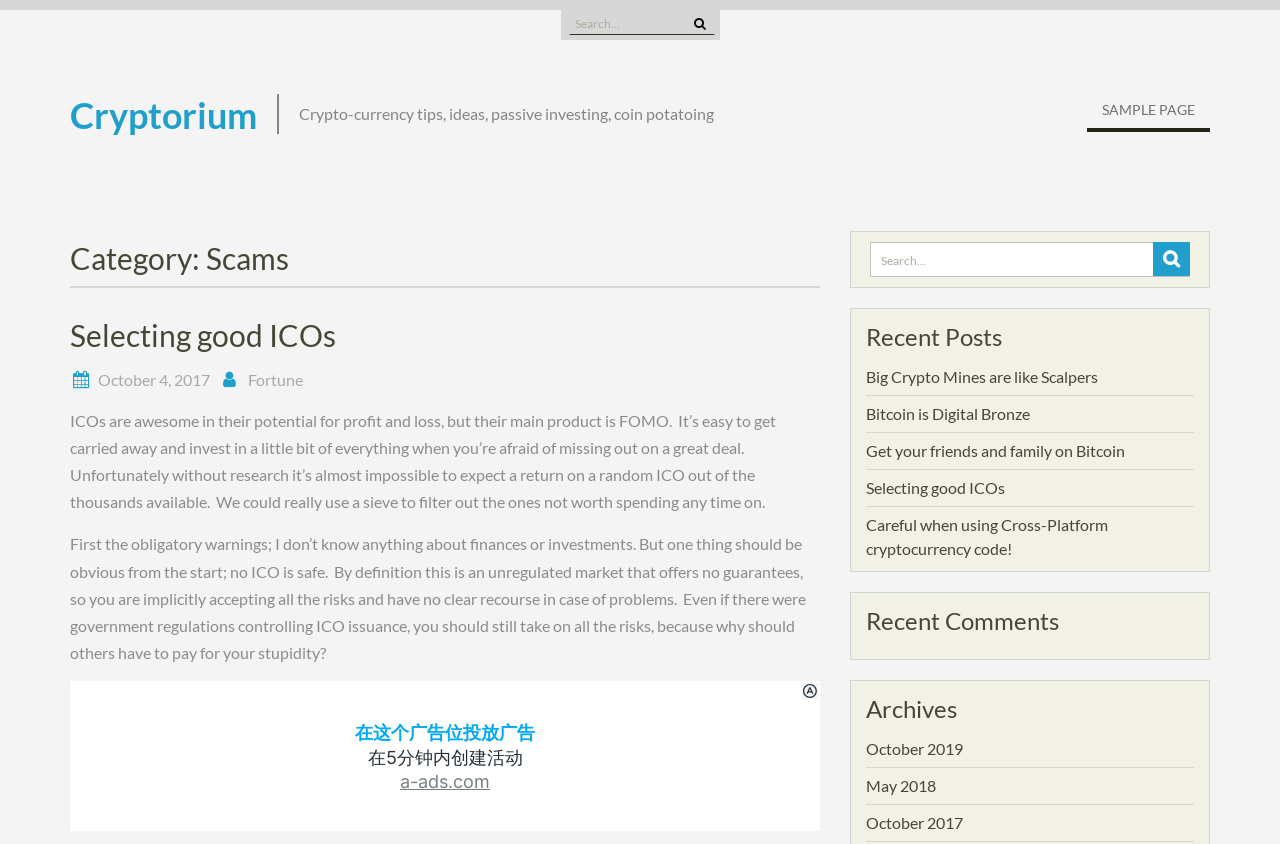Generate a thorough caption detailing the webpage content.

The webpage is about Cryptorium, a platform focused on crypto-currency tips, ideas, and passive investing. At the top, there is a search bar with a magnifying glass icon, allowing users to search for specific content. Below the search bar, there is a heading with the title "Cryptorium" and a link to the same page.

On the left side, there is a section with a heading "Category: Scams" and several links to articles, including "Selecting good ICOs", "October 4, 2017", and "Fortune". Below this section, there is a block of text discussing the risks and potential profits of ICOs, followed by a warning about the unregulated nature of the market.

On the right side, there is a section with a heading "Recent Posts" and several links to articles, including "Big Crypto Mines are like Scalpers", "Bitcoin is Digital Bronze", and "Get your friends and family on Bitcoin". Below this section, there is a heading "Recent Comments" and another heading "Archives" with links to specific months, such as "October 2019", "May 2018", and "October 2017".

There are two search bars on the page, one at the top and another on the right side, both with a magnifying glass icon. There is also an iframe element on the page, but its content is not specified. Overall, the webpage appears to be a blog or information portal focused on crypto-currency and related topics.